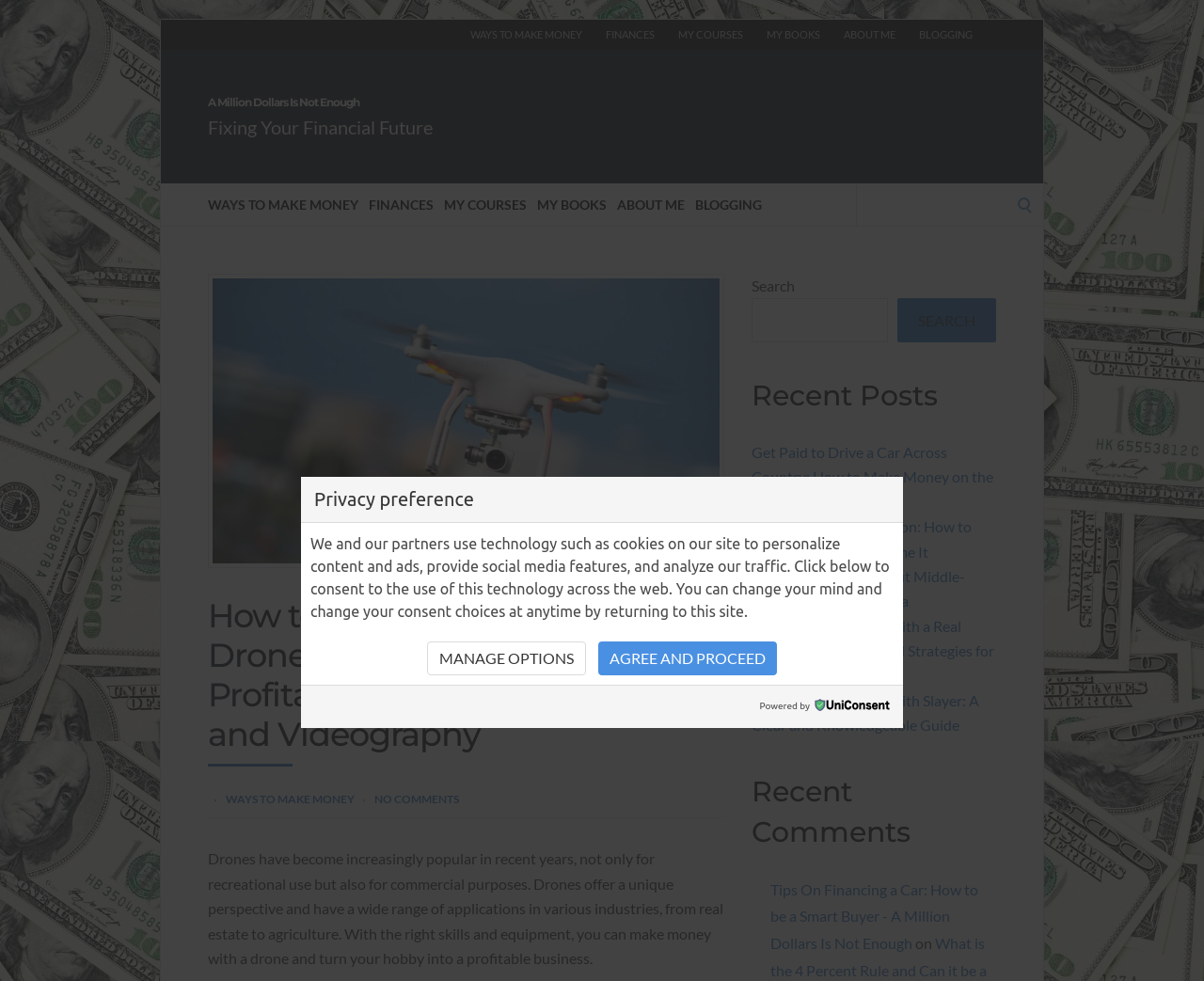Determine the bounding box coordinates of the clickable region to execute the instruction: "Read 'Get Paid to Drive a Car Across Country: How to Make Money on the Road'". The coordinates should be four float numbers between 0 and 1, denoted as [left, top, right, bottom].

[0.624, 0.452, 0.825, 0.52]